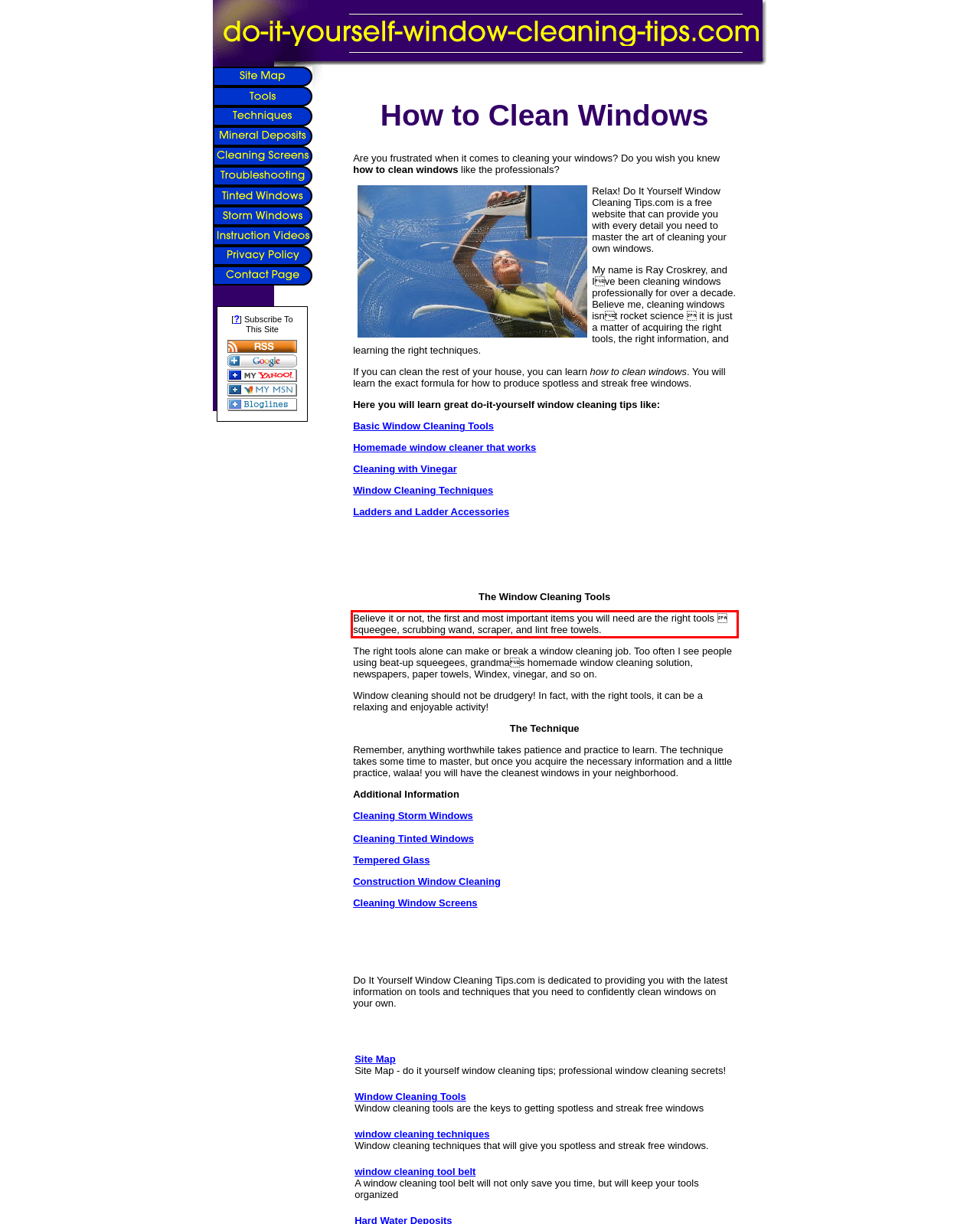Given the screenshot of the webpage, identify the red bounding box, and recognize the text content inside that red bounding box.

Believe it or not, the first and most important items you will need are the right tools  squeegee, scrubbing wand, scraper, and lint free towels.